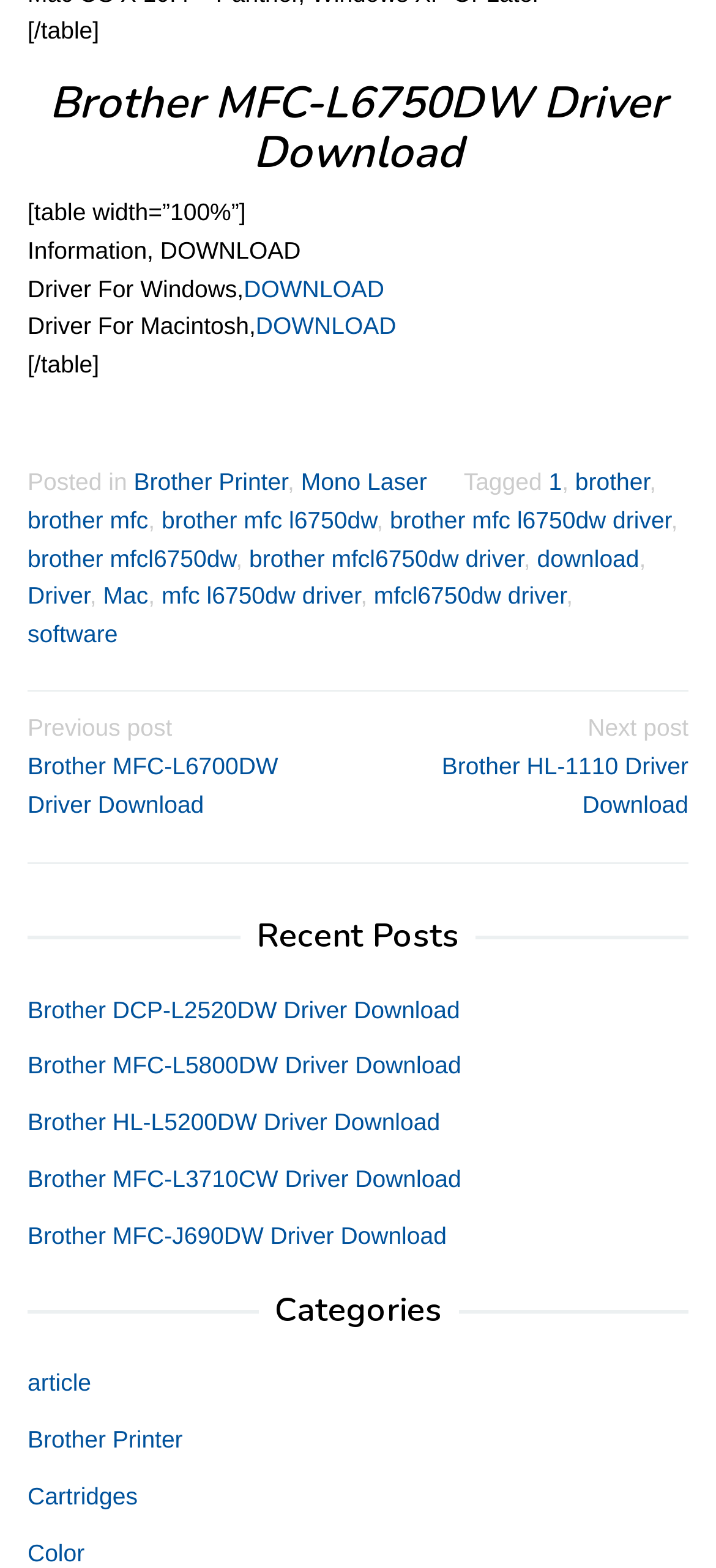What is the previous post about?
From the image, respond with a single word or phrase.

Brother MFC-L6700DW Driver Download